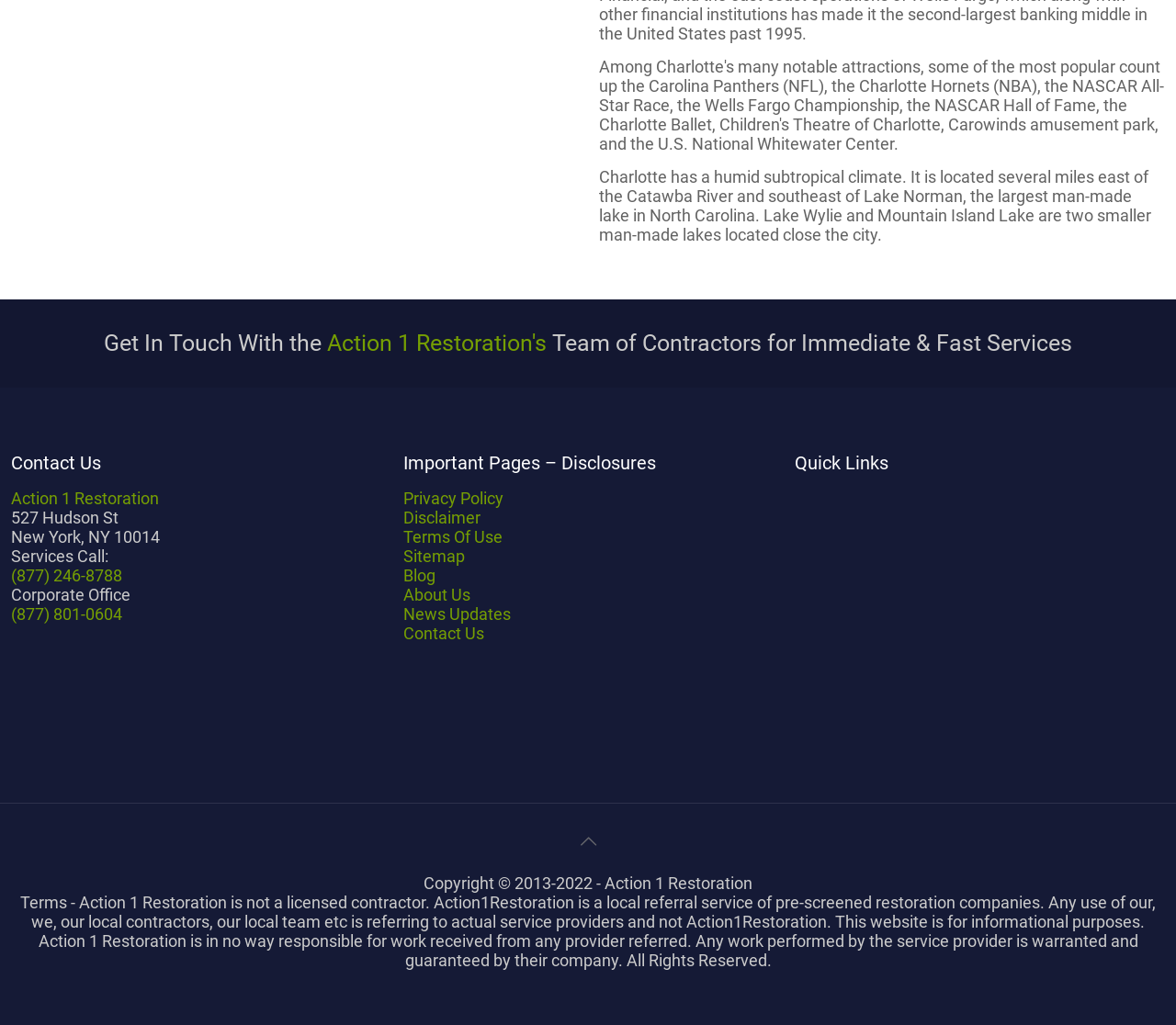Find and specify the bounding box coordinates that correspond to the clickable region for the instruction: "Click Contact Us".

[0.009, 0.441, 0.324, 0.463]